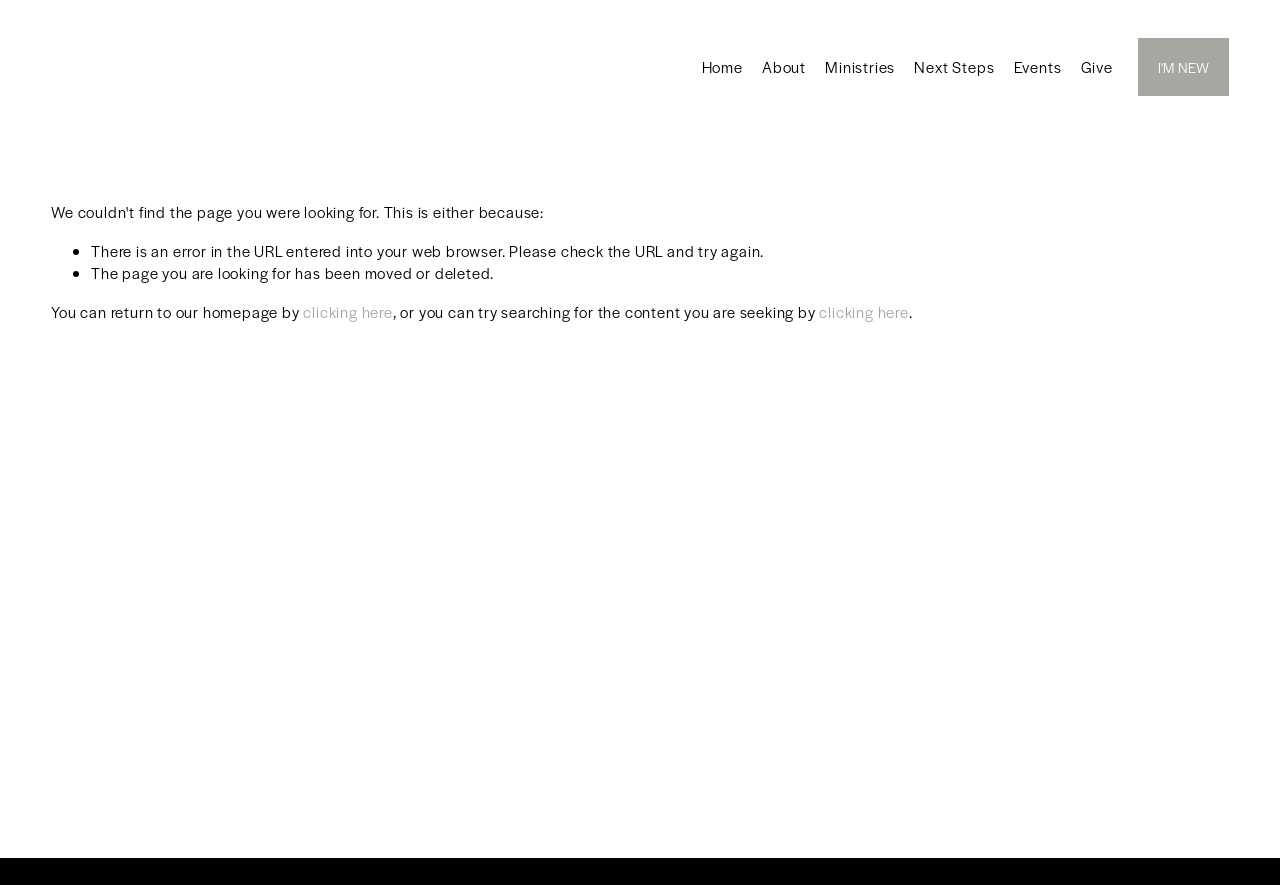What are the different ministries listed?
Please respond to the question with a detailed and well-explained answer.

The webpage lists different ministries, including Kids, Youth, and Adults, which can be found in the top navigation menu.